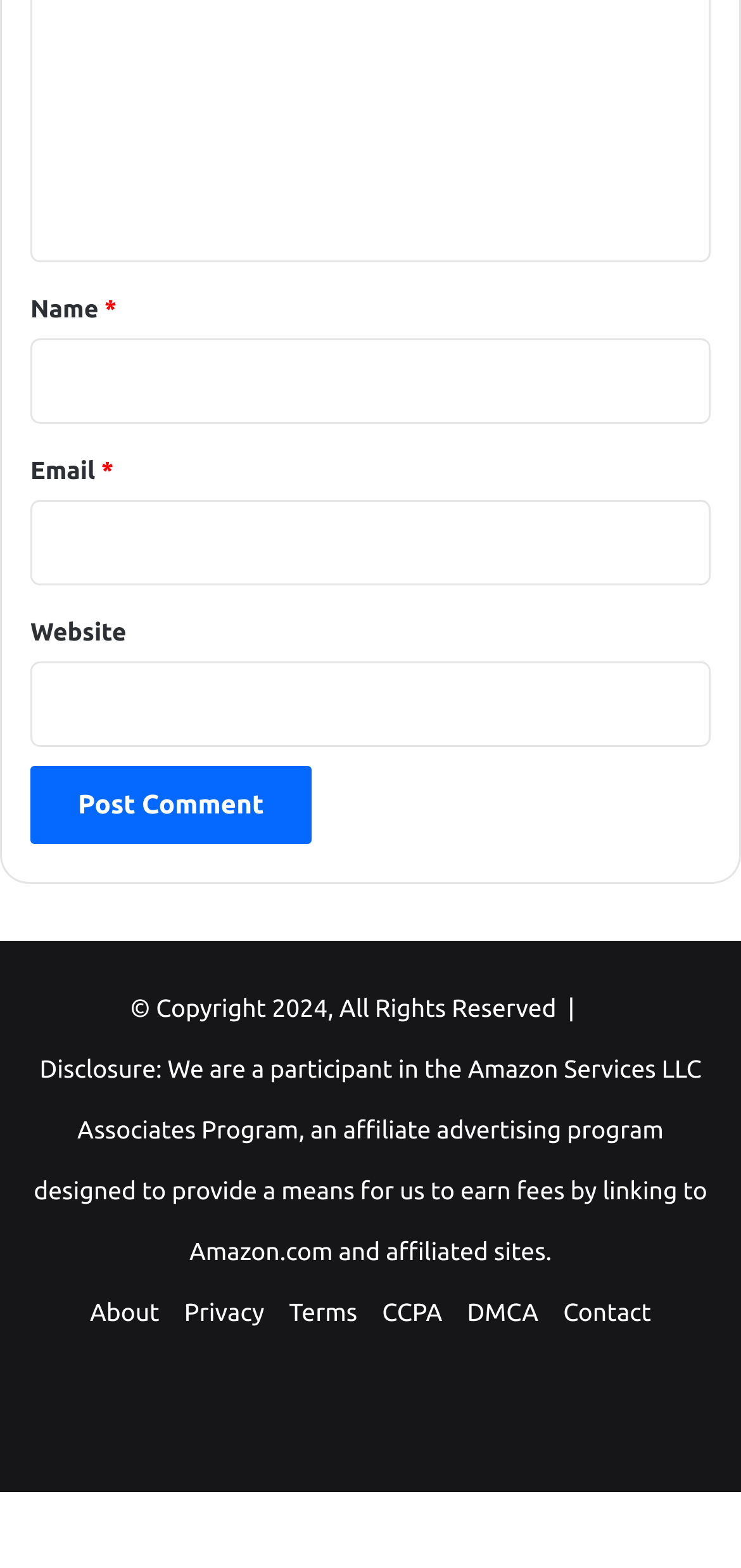Please find the bounding box coordinates of the element that needs to be clicked to perform the following instruction: "Input your email". The bounding box coordinates should be four float numbers between 0 and 1, represented as [left, top, right, bottom].

[0.041, 0.318, 0.959, 0.373]